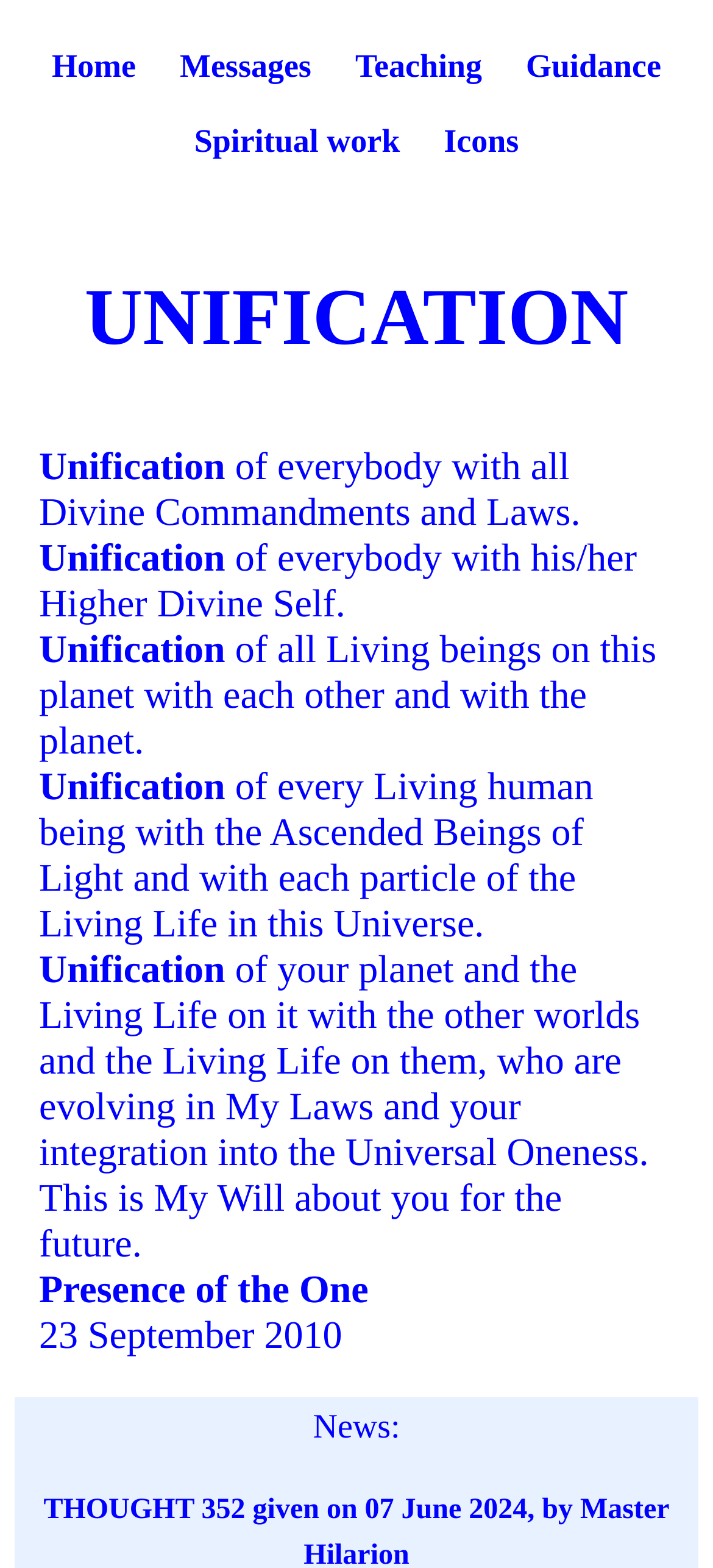Determine the bounding box coordinates of the UI element described by: "Spiritual work".

[0.249, 0.068, 0.584, 0.113]